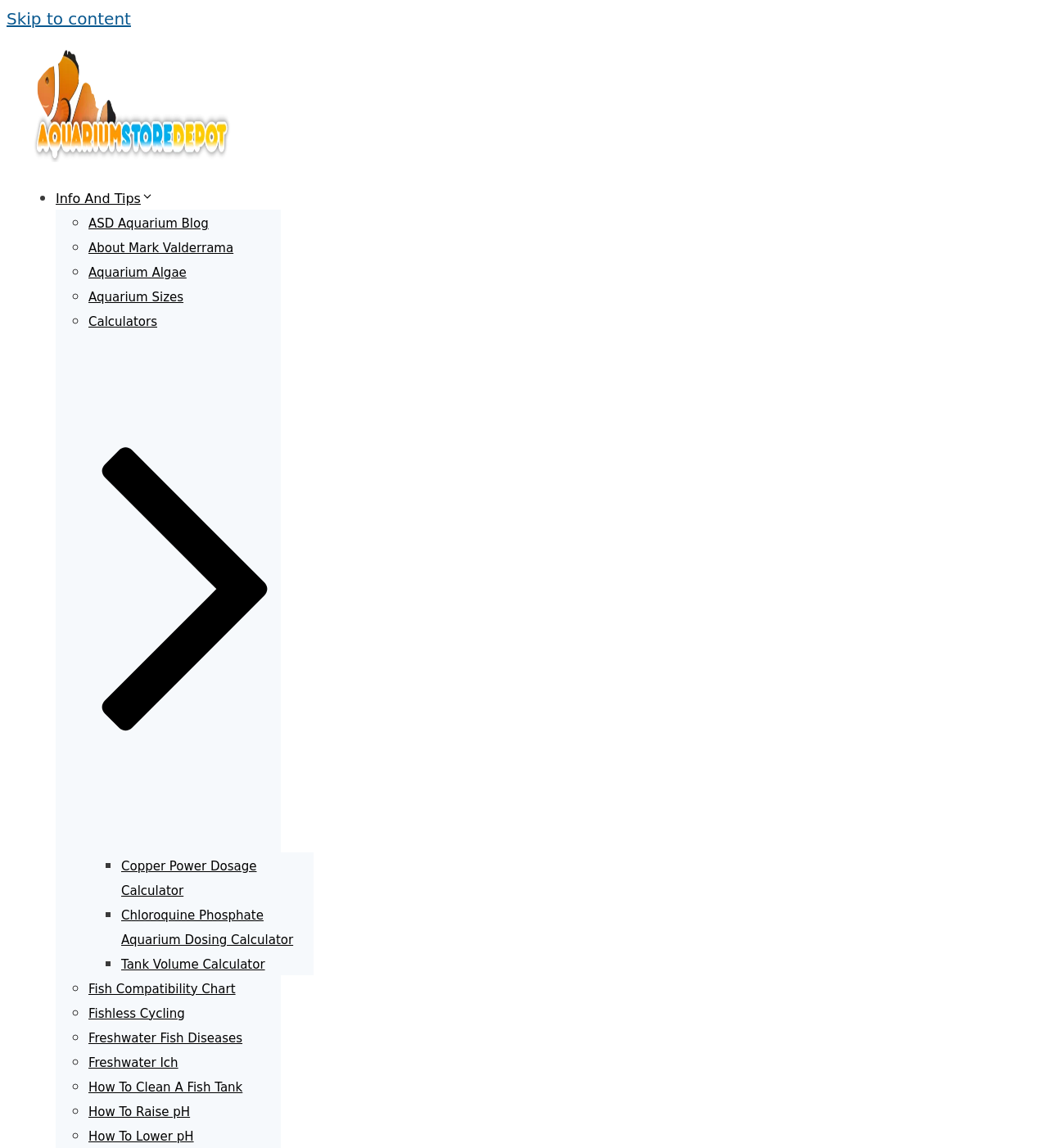Please indicate the bounding box coordinates for the clickable area to complete the following task: "learn about Aquarium Algae". The coordinates should be specified as four float numbers between 0 and 1, i.e., [left, top, right, bottom].

[0.084, 0.231, 0.178, 0.244]